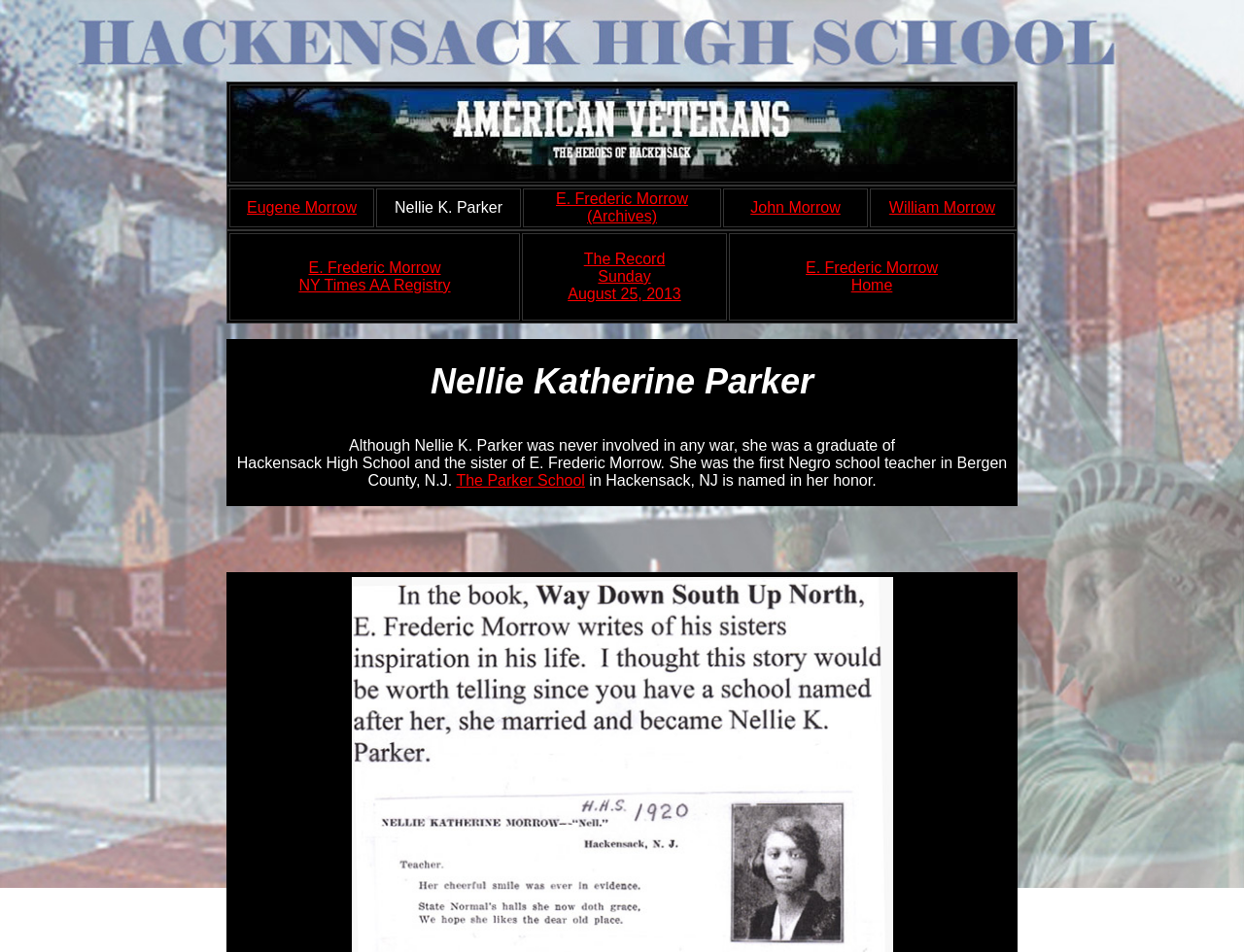Please locate the bounding box coordinates of the element that should be clicked to complete the given instruction: "click Eugene Morrow".

[0.198, 0.209, 0.287, 0.227]